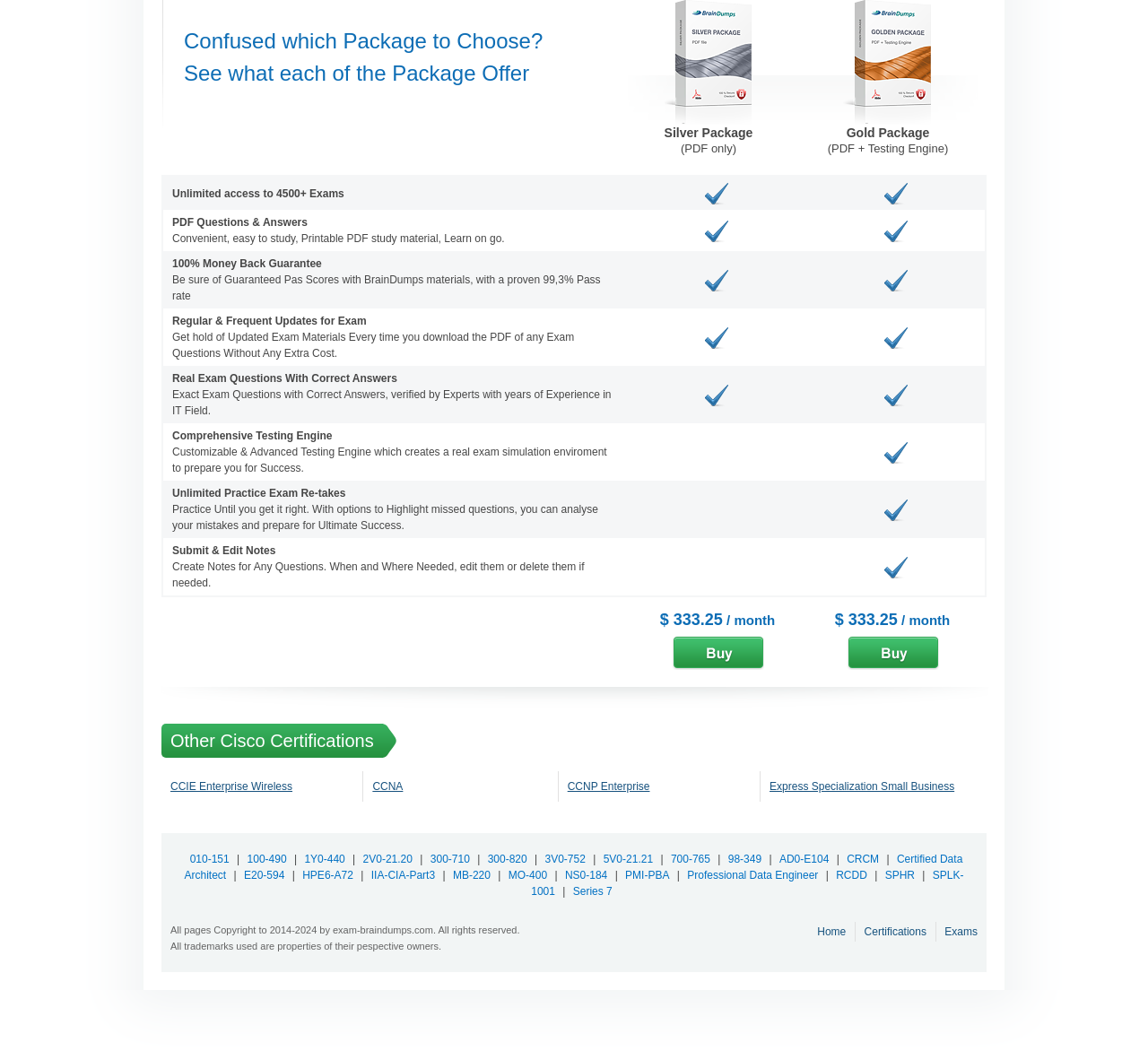Locate the bounding box coordinates of the area that needs to be clicked to fulfill the following instruction: "Click the 'Buy Gold Package' button". The coordinates should be in the format of four float numbers between 0 and 1, namely [left, top, right, bottom].

[0.737, 0.605, 0.818, 0.637]